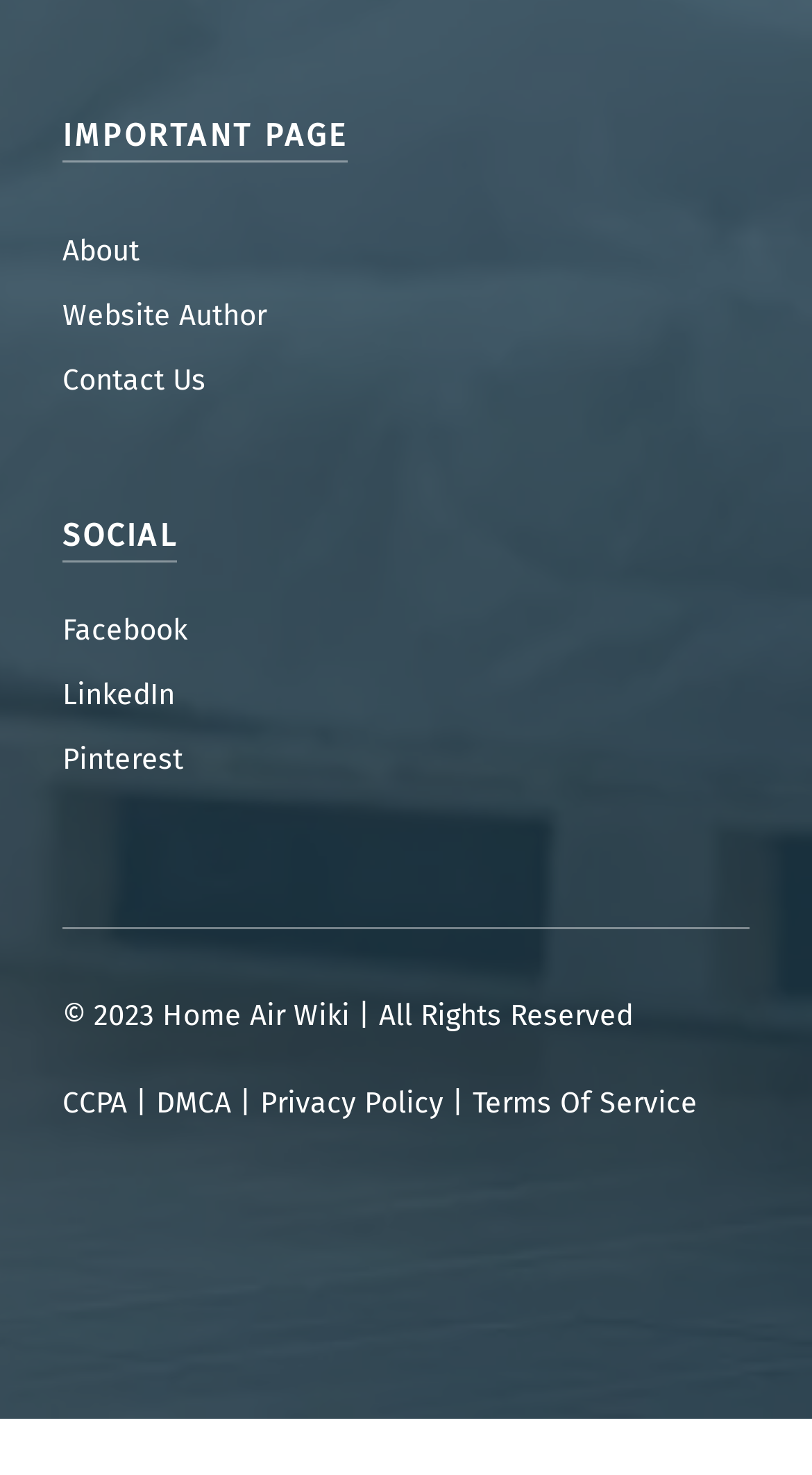Find the bounding box coordinates of the area that needs to be clicked in order to achieve the following instruction: "Click on 'Changes in Sacred Texts and Traditions'". The coordinates should be specified as four float numbers between 0 and 1, i.e., [left, top, right, bottom].

None